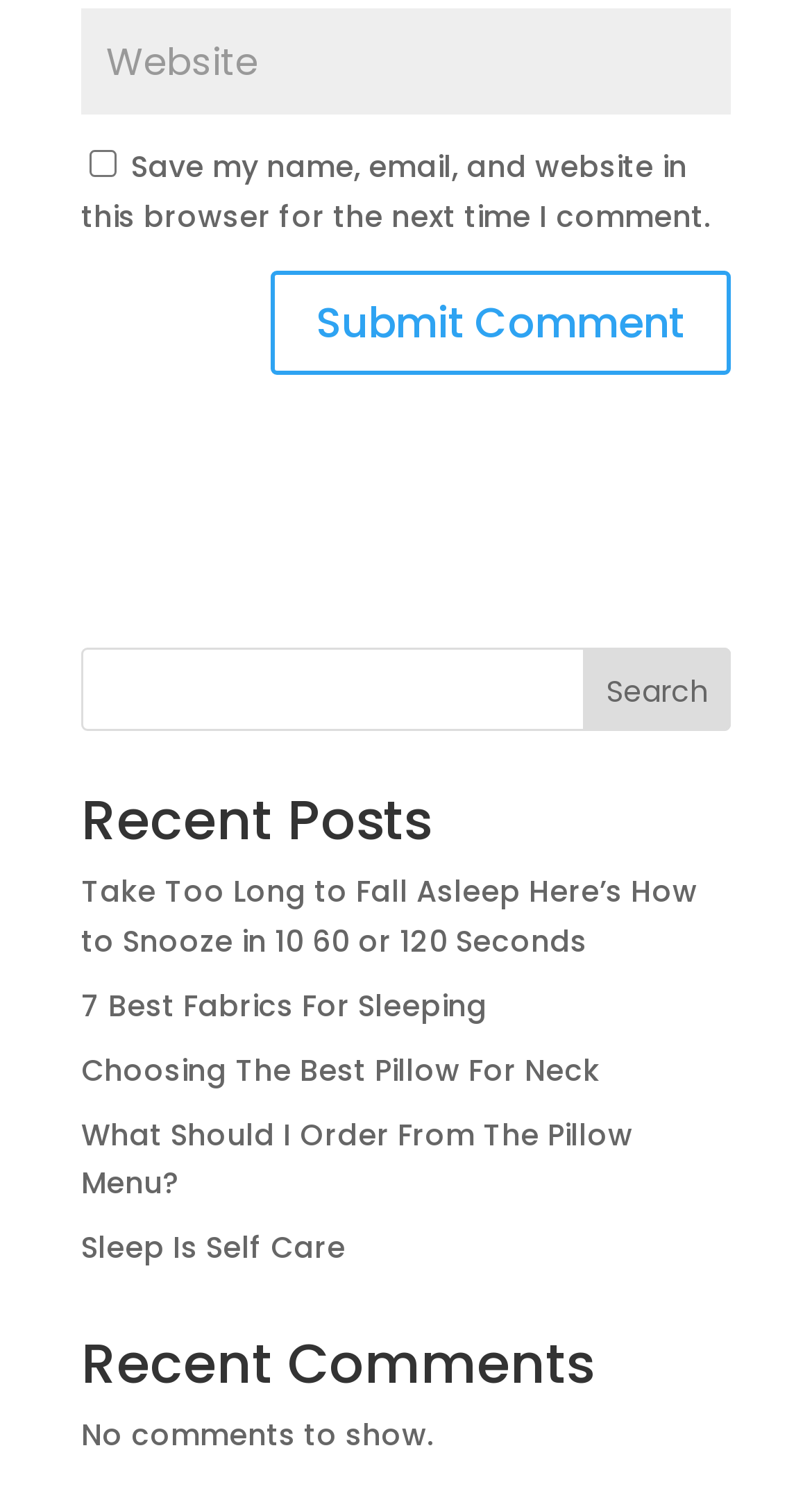Given the element description "7 Best Fabrics For Sleeping" in the screenshot, predict the bounding box coordinates of that UI element.

[0.1, 0.657, 0.6, 0.685]